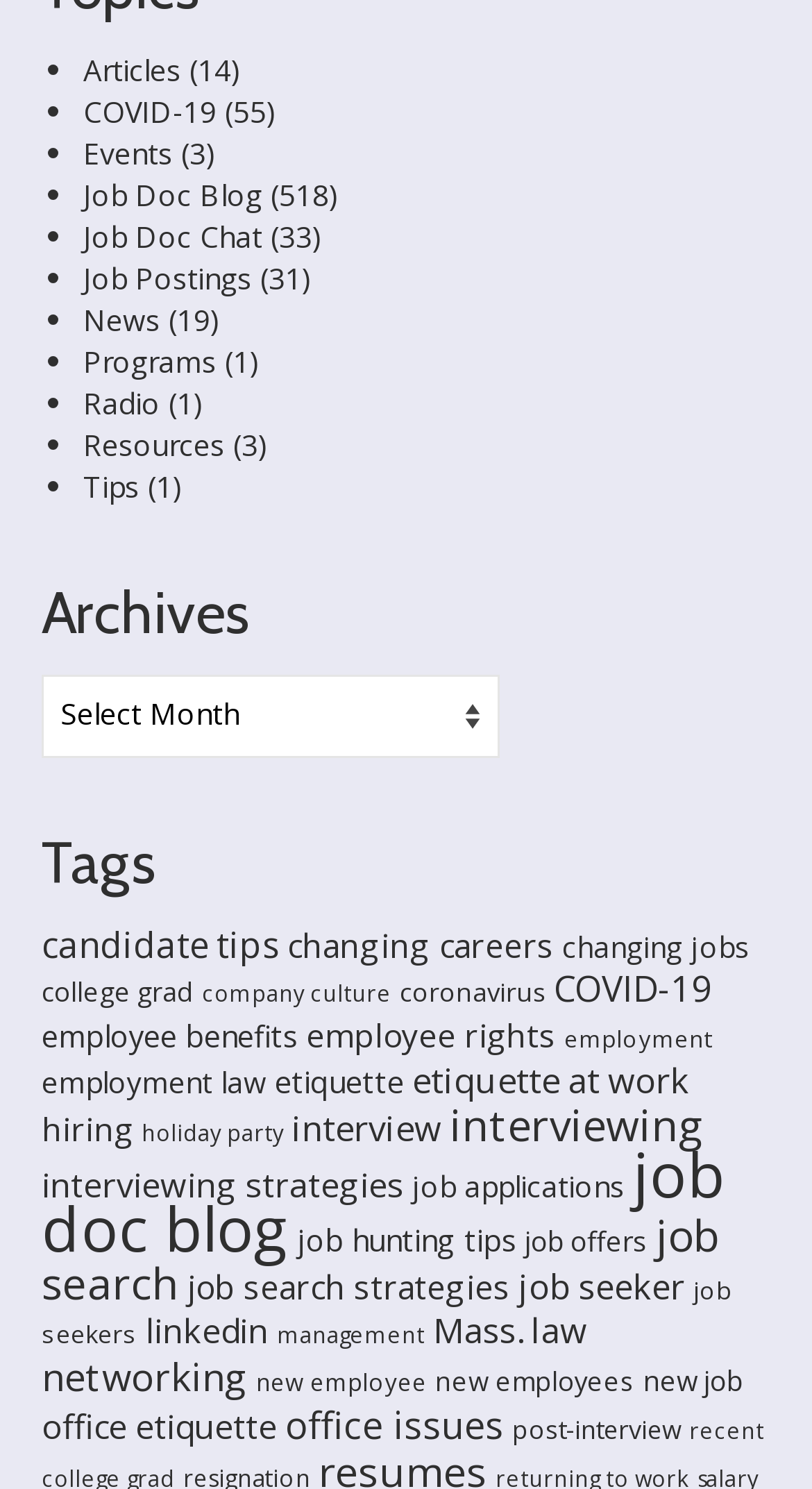Predict the bounding box coordinates of the area that should be clicked to accomplish the following instruction: "Click on 'Resources'". The bounding box coordinates should consist of four float numbers between 0 and 1, i.e., [left, top, right, bottom].

[0.103, 0.285, 0.277, 0.312]